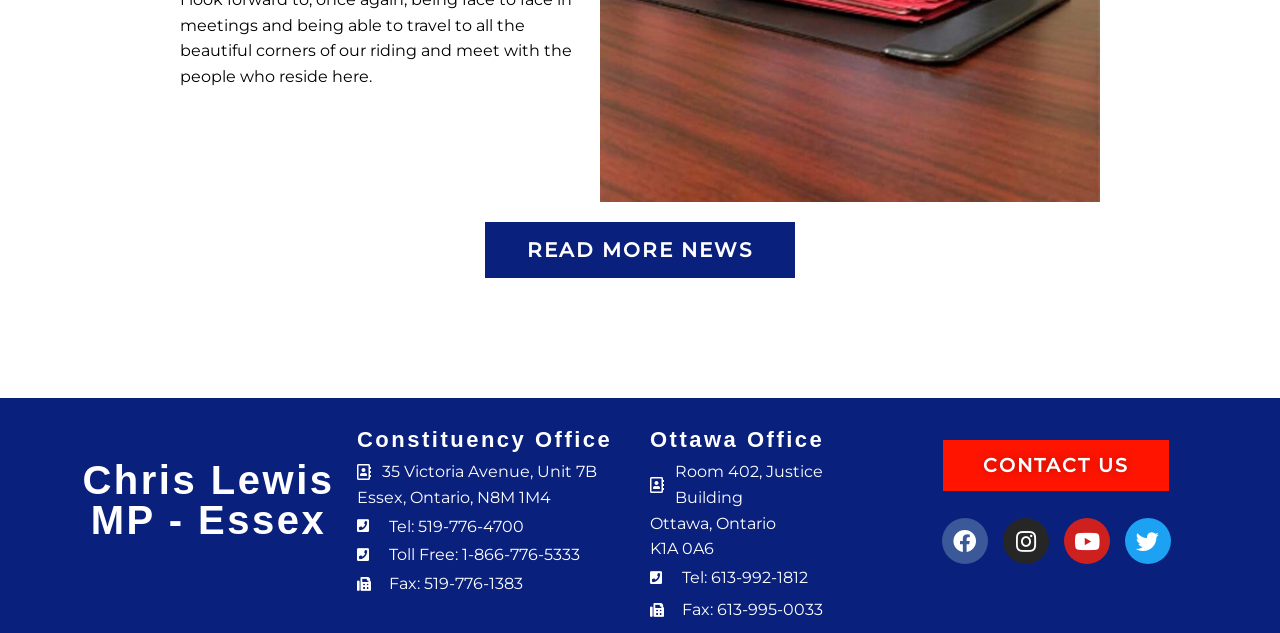Determine the bounding box coordinates of the region that needs to be clicked to achieve the task: "View Ottawa office address".

[0.527, 0.73, 0.643, 0.801]